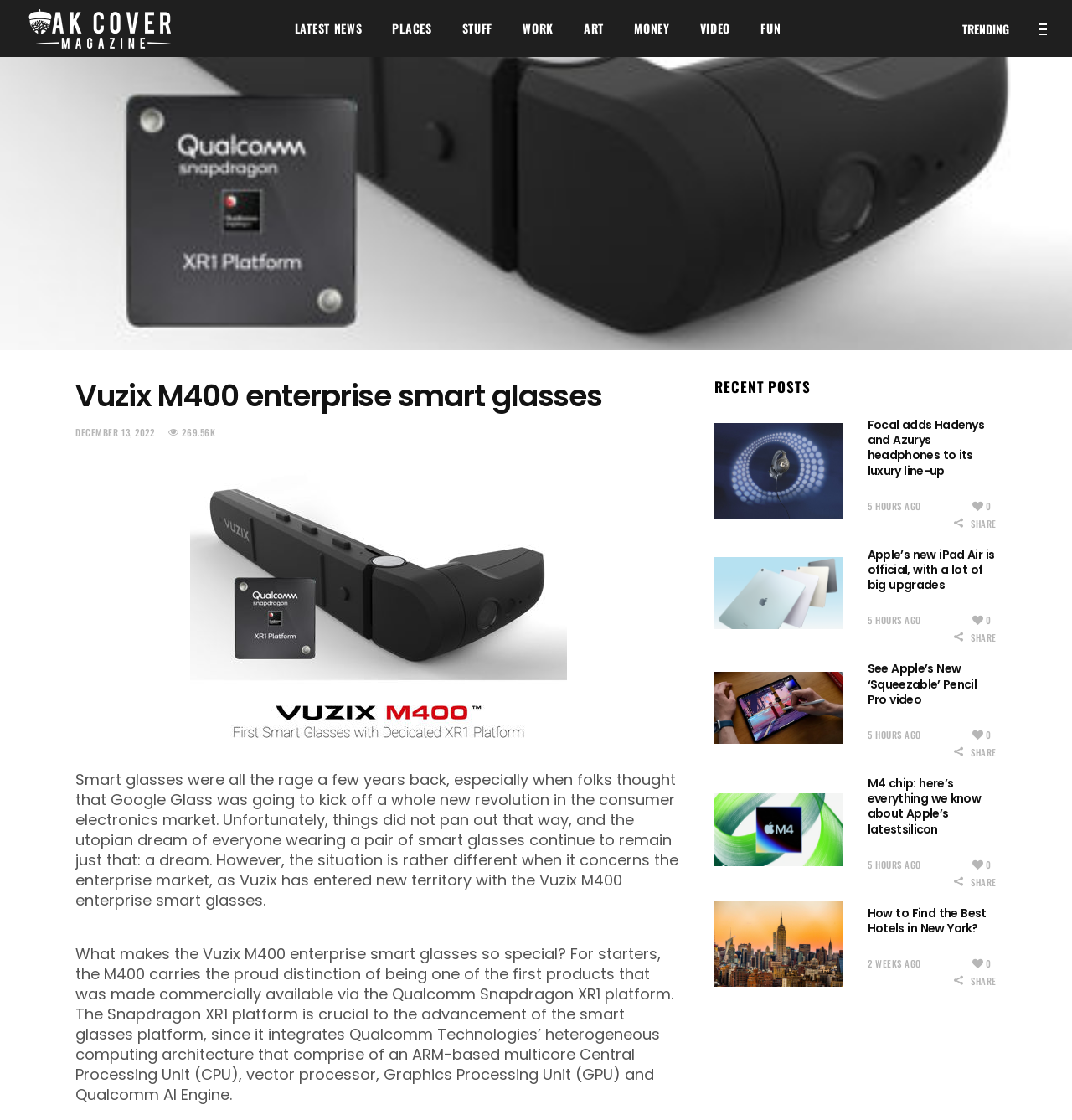Kindly determine the bounding box coordinates of the area that needs to be clicked to fulfill this instruction: "Click on the logo".

[0.027, 0.008, 0.159, 0.043]